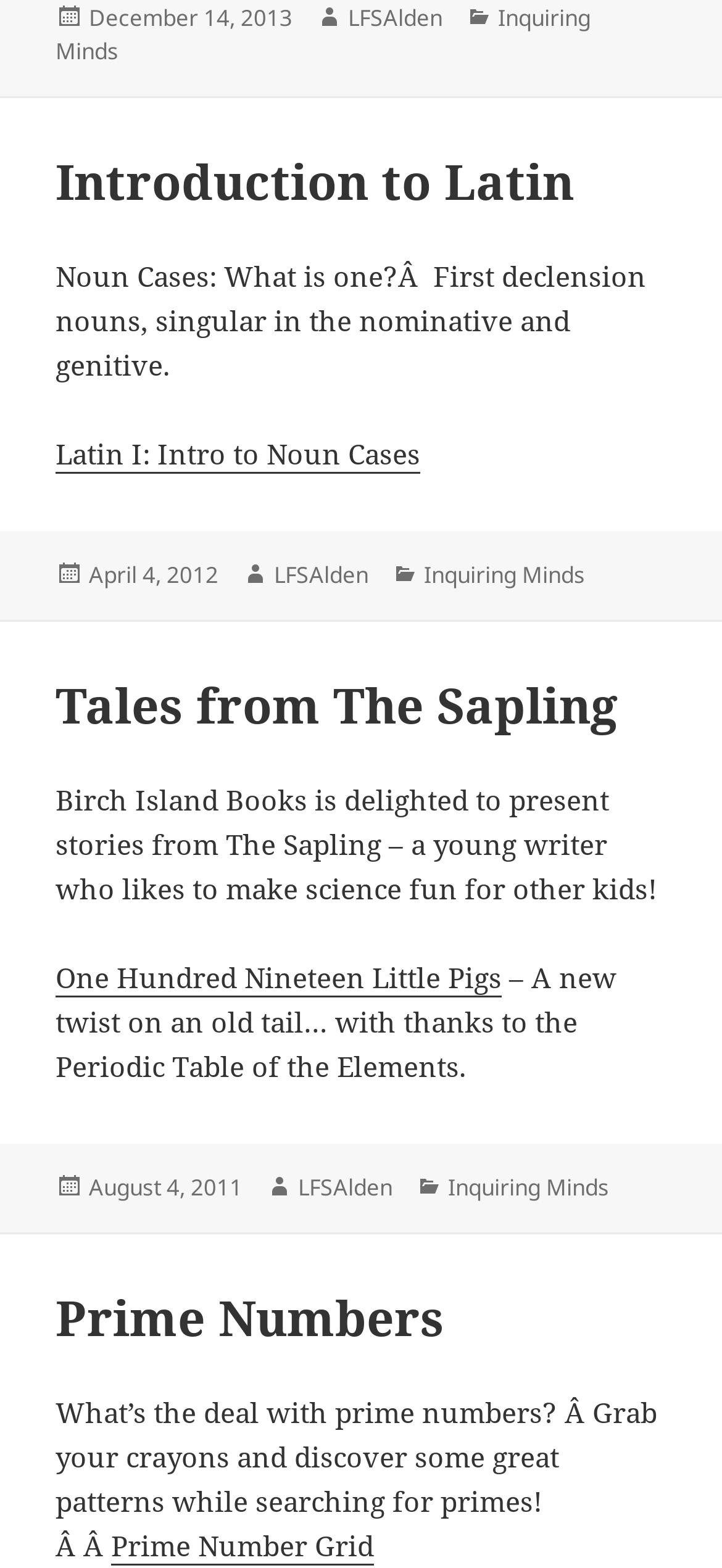Please identify the bounding box coordinates of the element that needs to be clicked to perform the following instruction: "Explore the concept of Prime Numbers".

[0.077, 0.819, 0.615, 0.861]